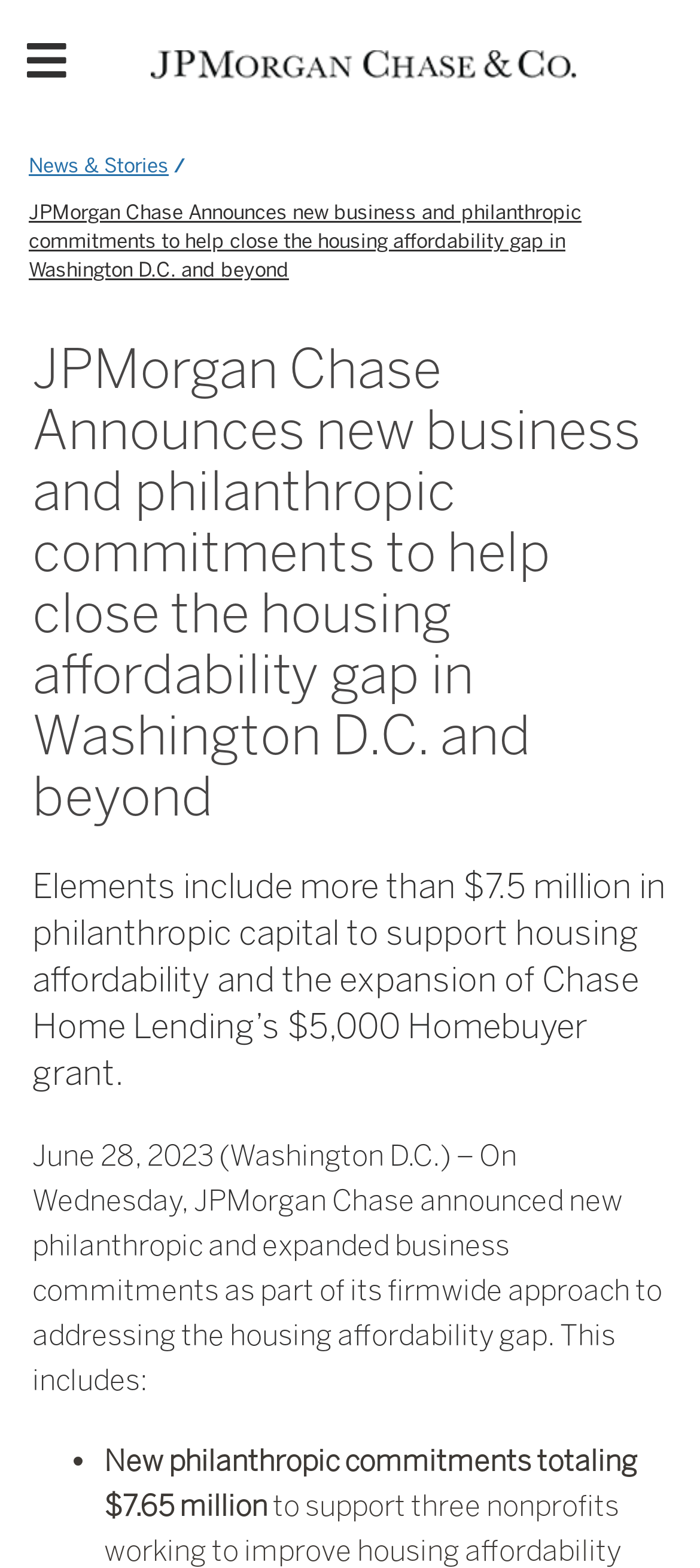Mark the bounding box of the element that matches the following description: "News & Stories Accessible Text".

[0.041, 0.097, 0.241, 0.116]